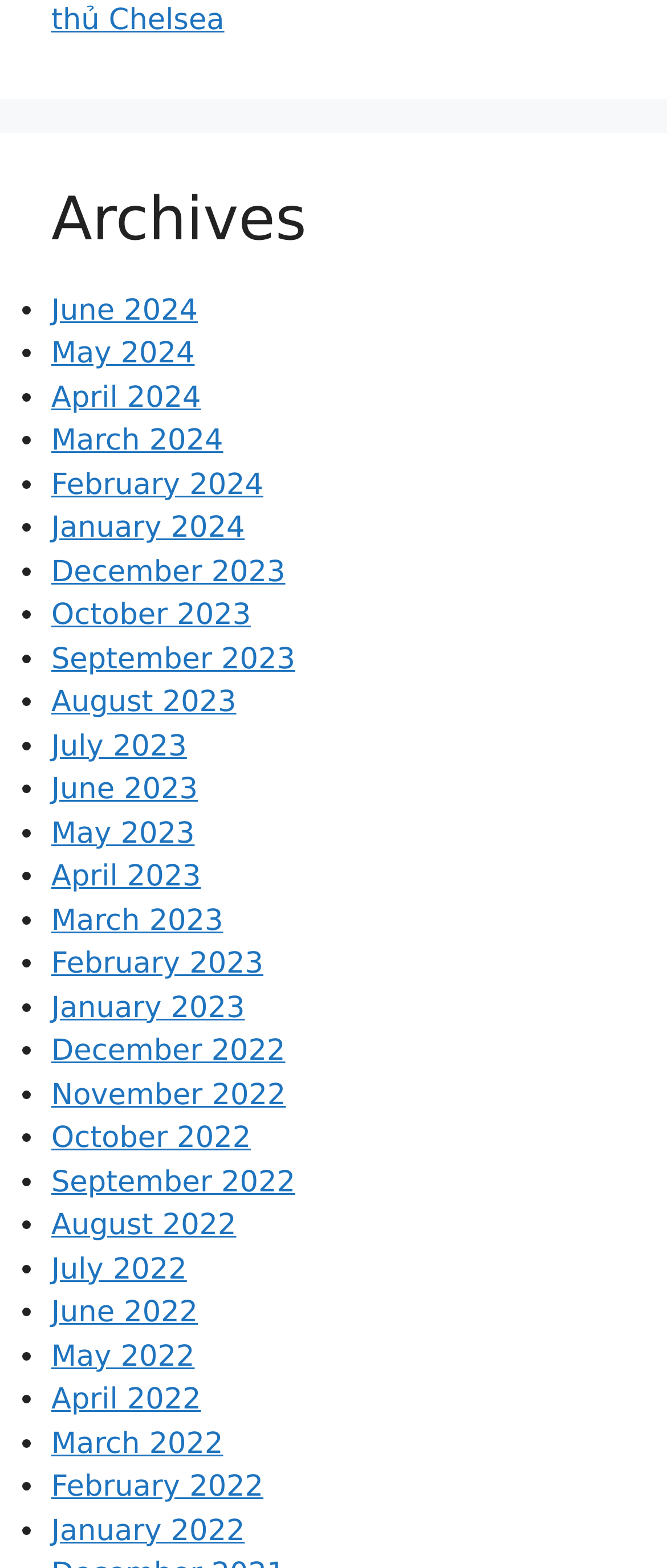Provide a brief response to the question below using one word or phrase:
What is the purpose of the list markers on the webpage?

To indicate a list